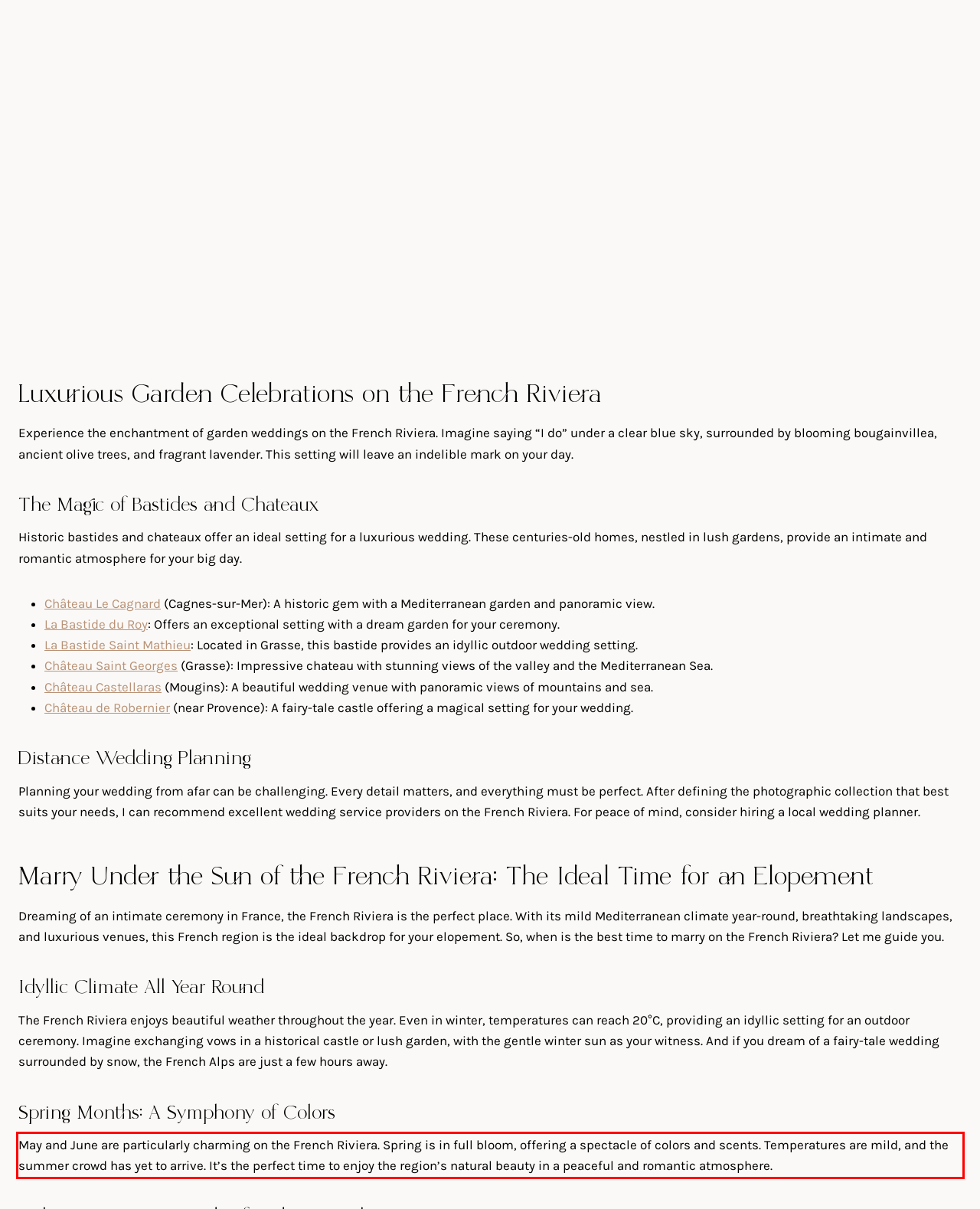From the screenshot of the webpage, locate the red bounding box and extract the text contained within that area.

May and June are particularly charming on the French Riviera. Spring is in full bloom, offering a spectacle of colors and scents. Temperatures are mild, and the summer crowd has yet to arrive. It’s the perfect time to enjoy the region’s natural beauty in a peaceful and romantic atmosphere.